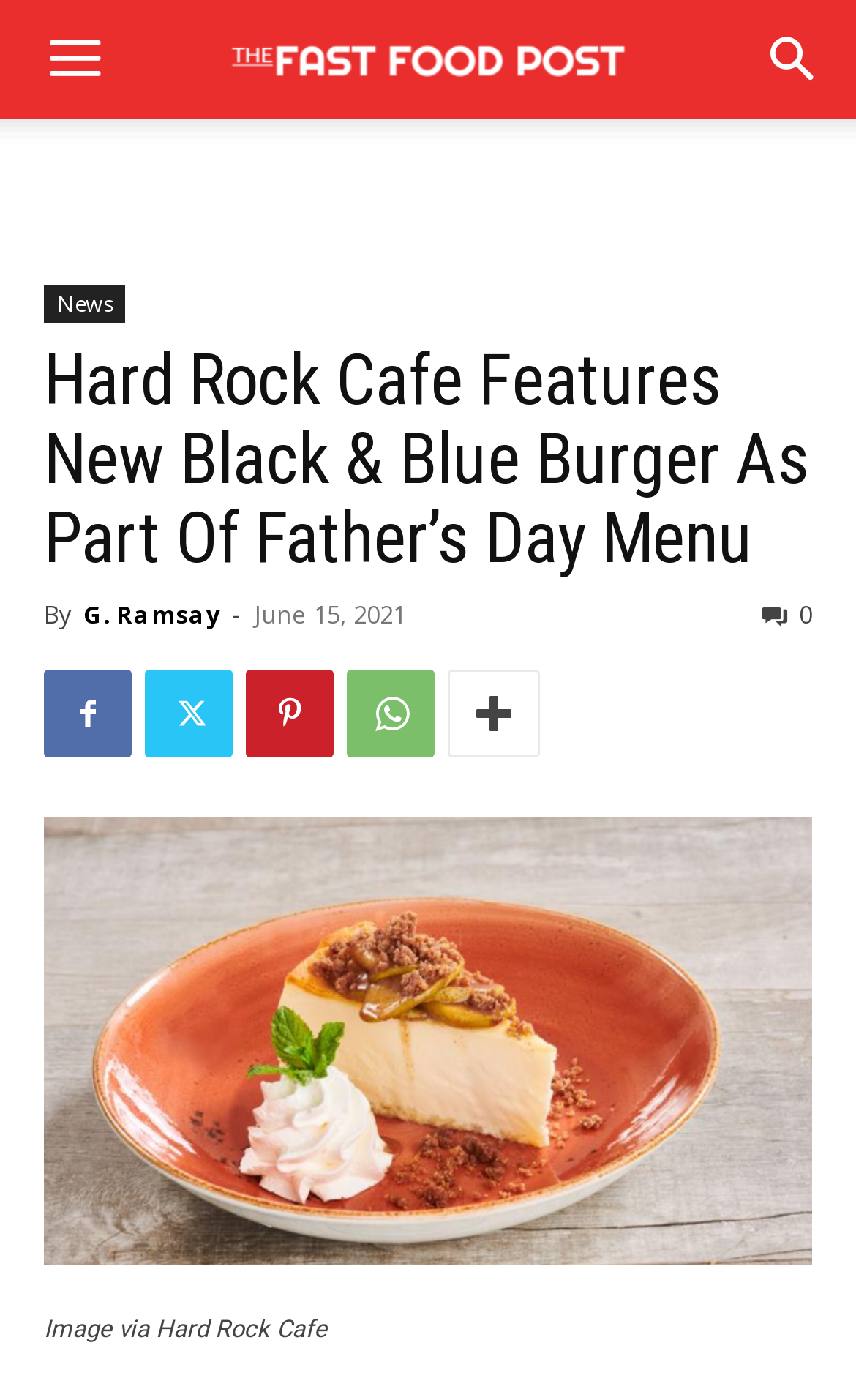Provide the bounding box coordinates for the area that should be clicked to complete the instruction: "Share the article on social media".

[0.89, 0.427, 0.949, 0.45]